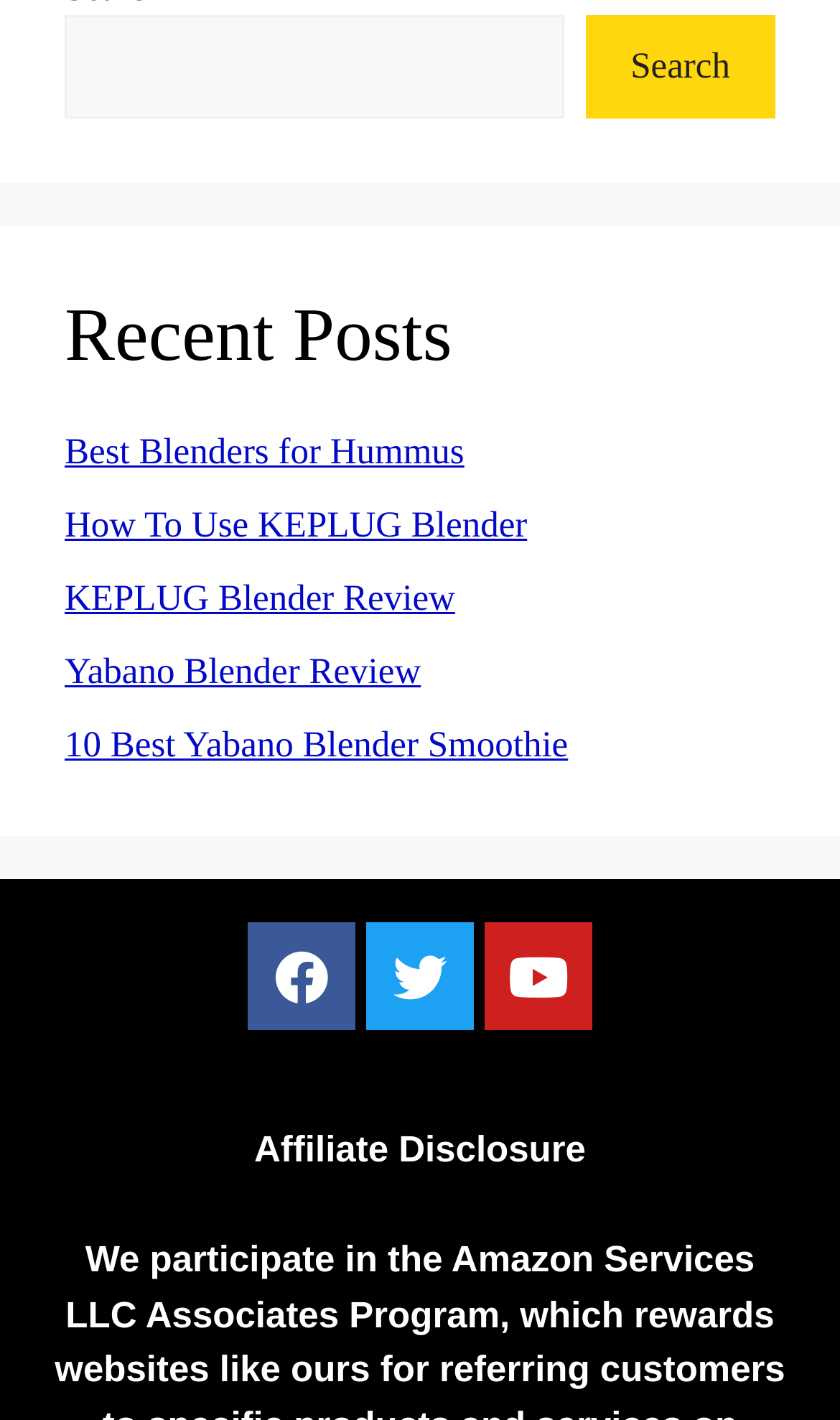Based on the image, provide a detailed and complete answer to the question: 
What is the purpose of the 'Affiliate Disclosure' section?

The 'Affiliate Disclosure' section is likely used to inform users about the website's affiliation with other companies or products, and to provide transparency about potential biases or conflicts of interest.